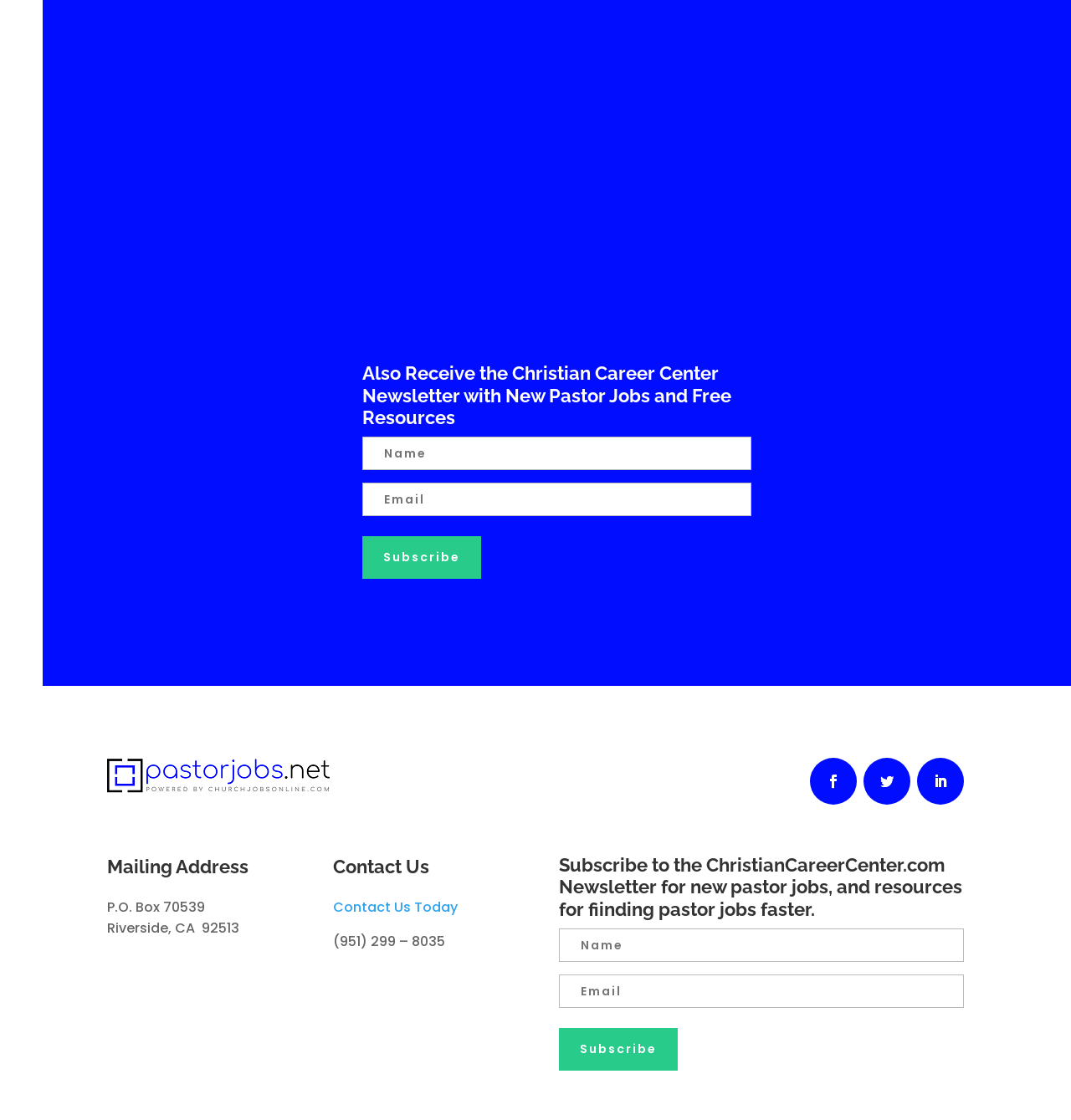Answer the question below using just one word or a short phrase: 
What is the topic of the free eBook?

Pastor Interviews & Salary Negotiations